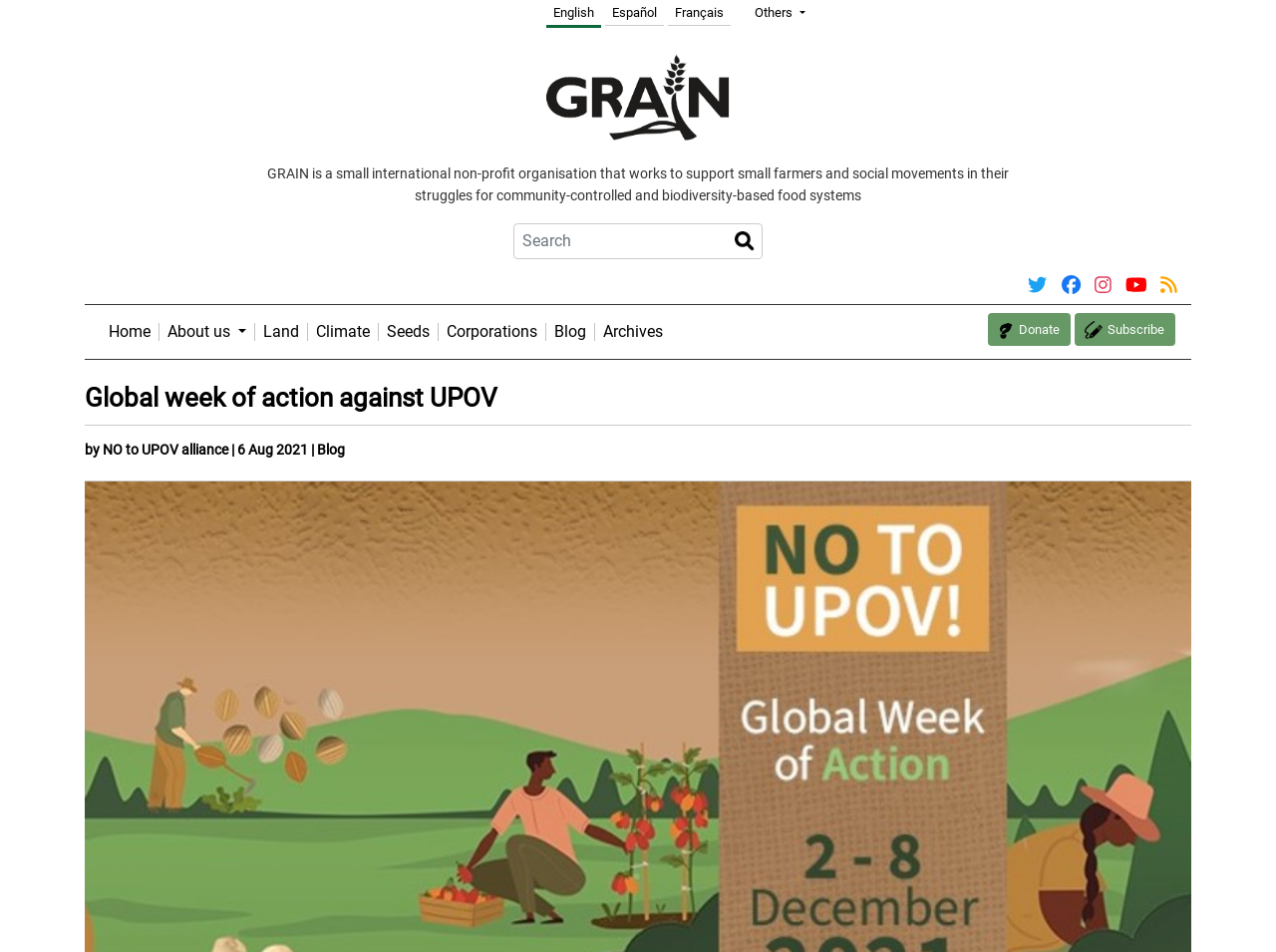Identify the bounding box coordinates for the element you need to click to achieve the following task: "Visit Facebook page". Provide the bounding box coordinates as four float numbers between 0 and 1, in the form [left, top, right, bottom].

[0.832, 0.288, 0.847, 0.312]